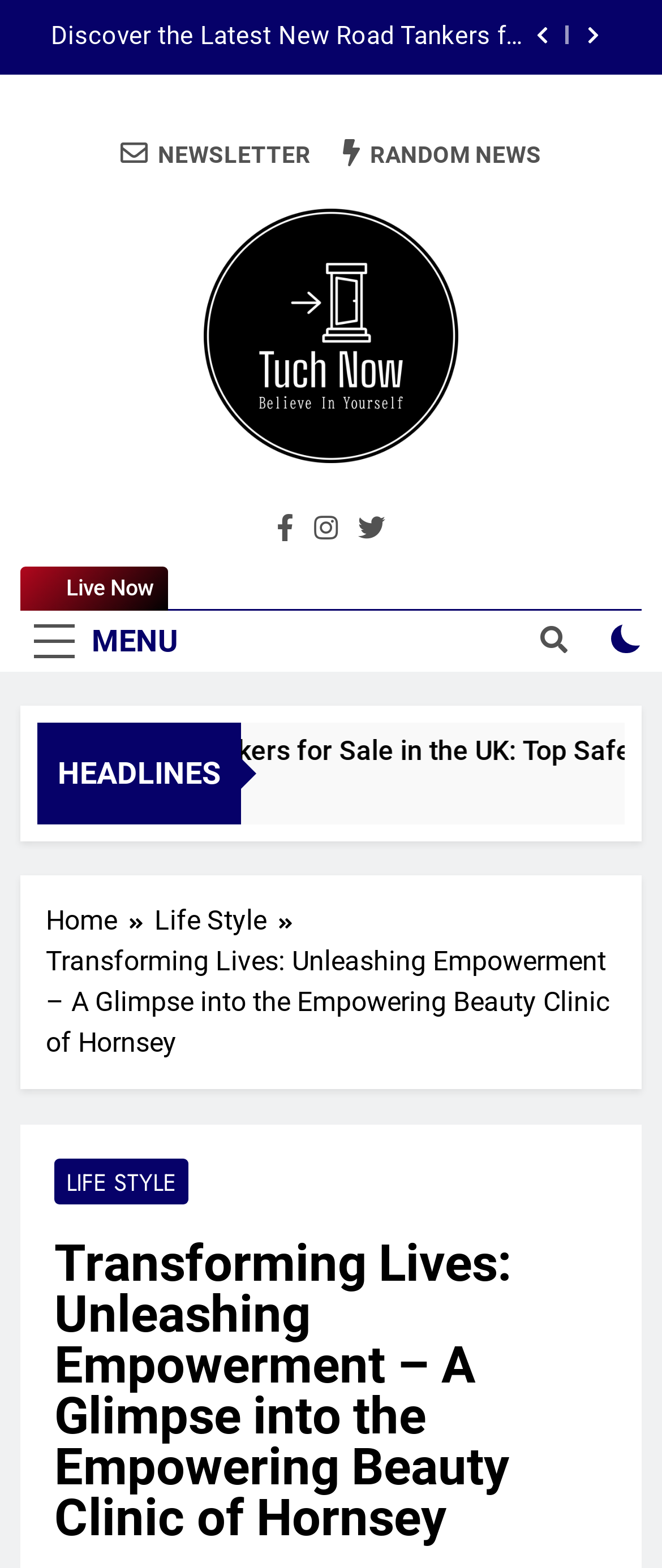Find the bounding box coordinates for the area you need to click to carry out the instruction: "Select the content language". The coordinates should be four float numbers between 0 and 1, indicated as [left, top, right, bottom].

None